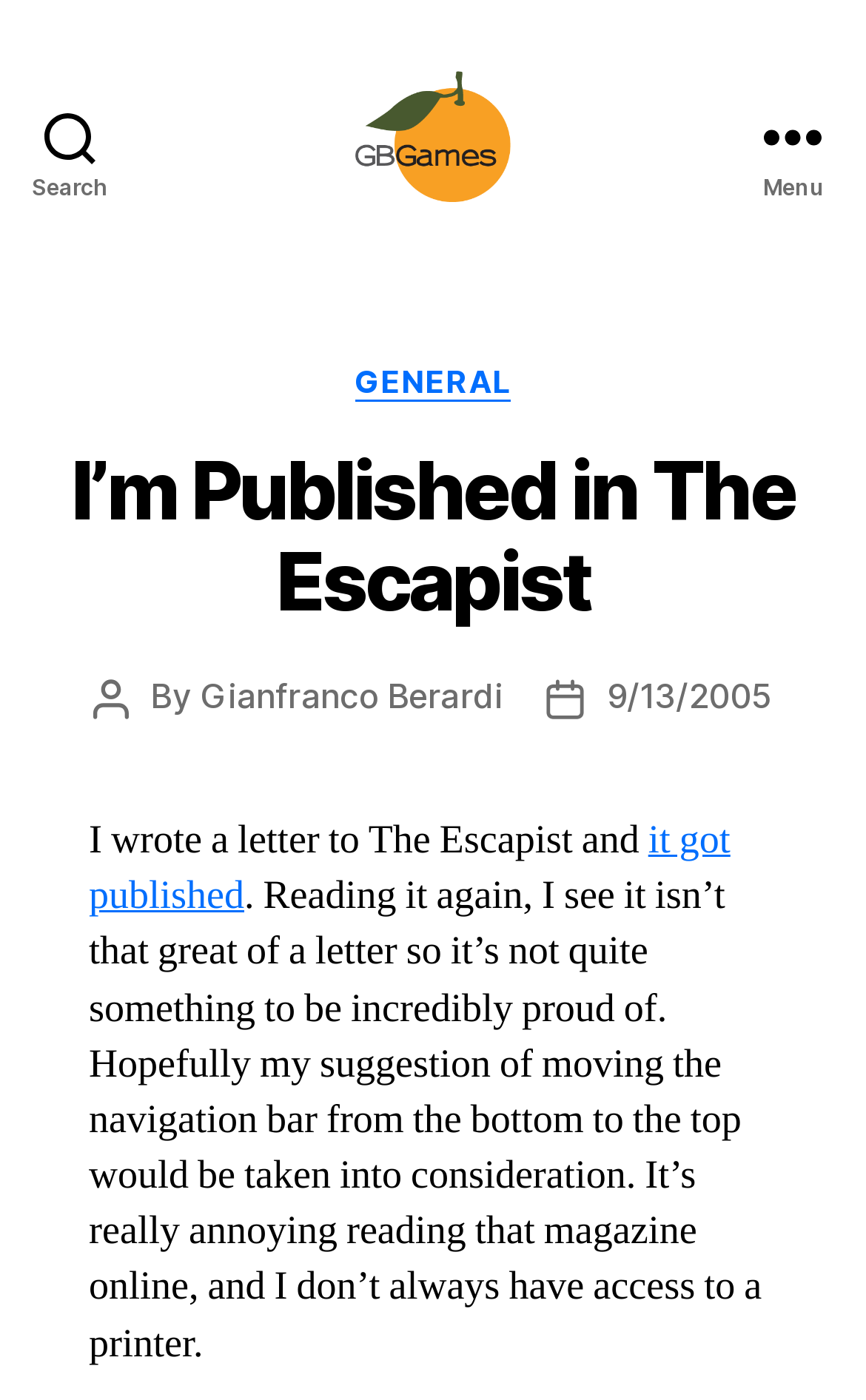What is the website's name?
Using the image, respond with a single word or phrase.

GBGames